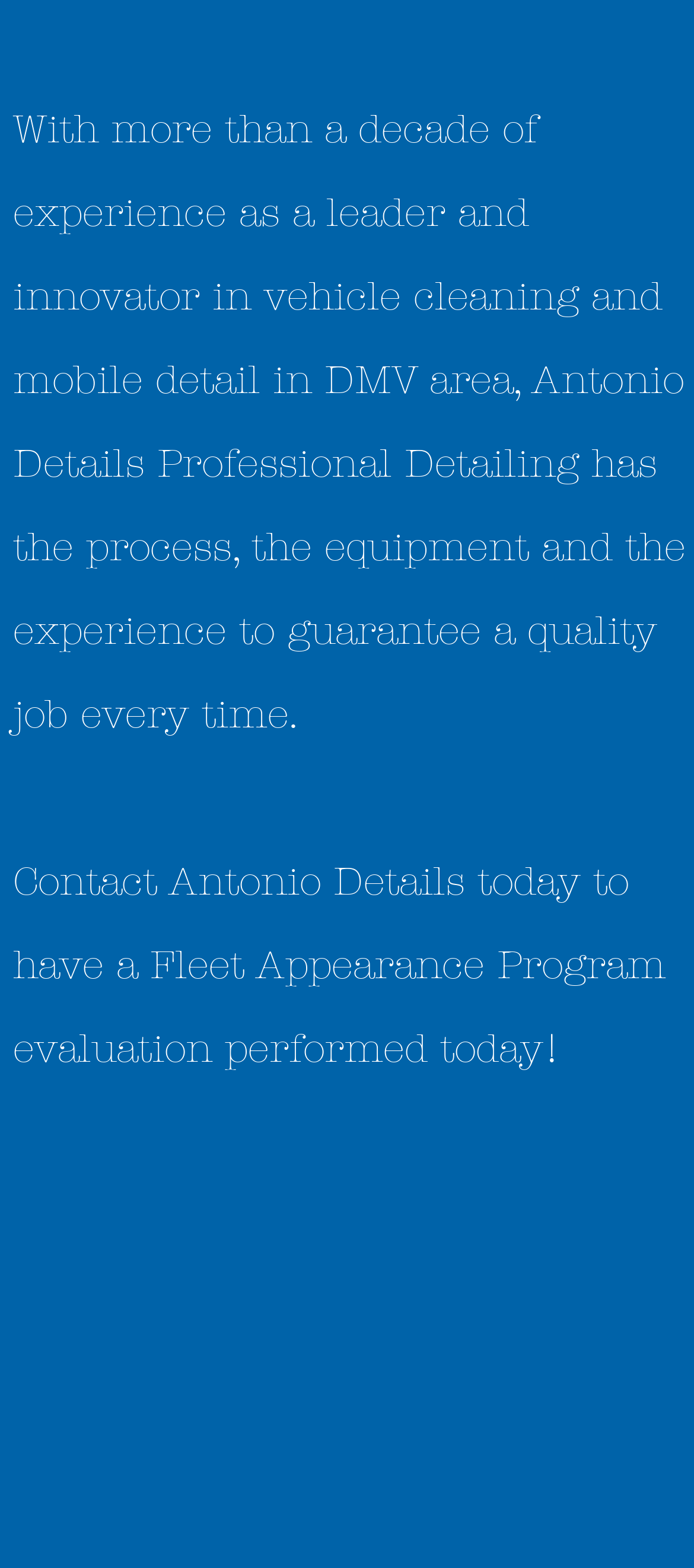What is the main service offered by Antonio Details?
Using the image as a reference, answer the question with a short word or phrase.

Fleet Appearance Program